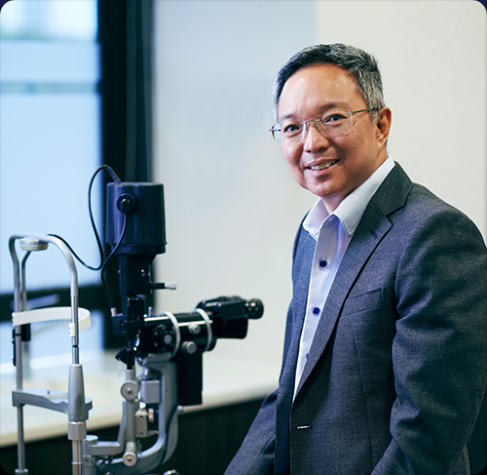Using the details in the image, give a detailed response to the question below:
What is the color of Dr. Khng's shirt?

The caption describes Dr. Khng's attire, mentioning that he is dressed in a professional gray suit and a light blue shirt. This information allows us to determine the color of his shirt.